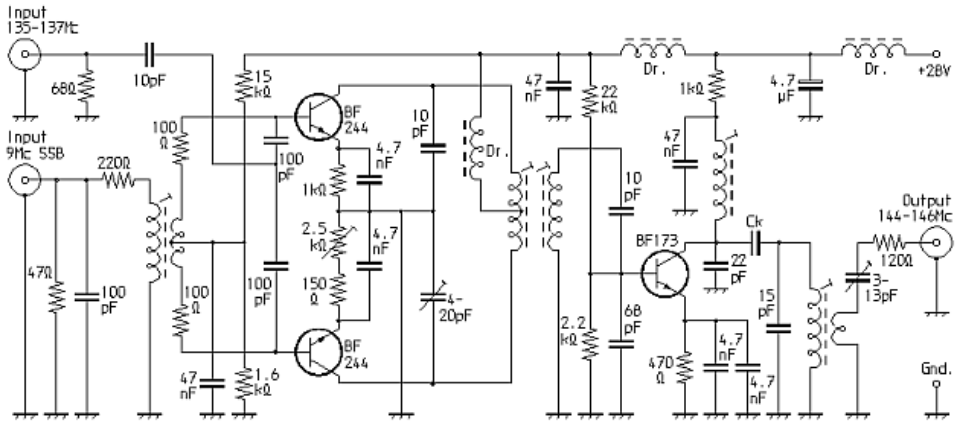Answer the question using only one word or a concise phrase: What type of mixer is used in the circuit?

Balanced push-pull transistor mixer